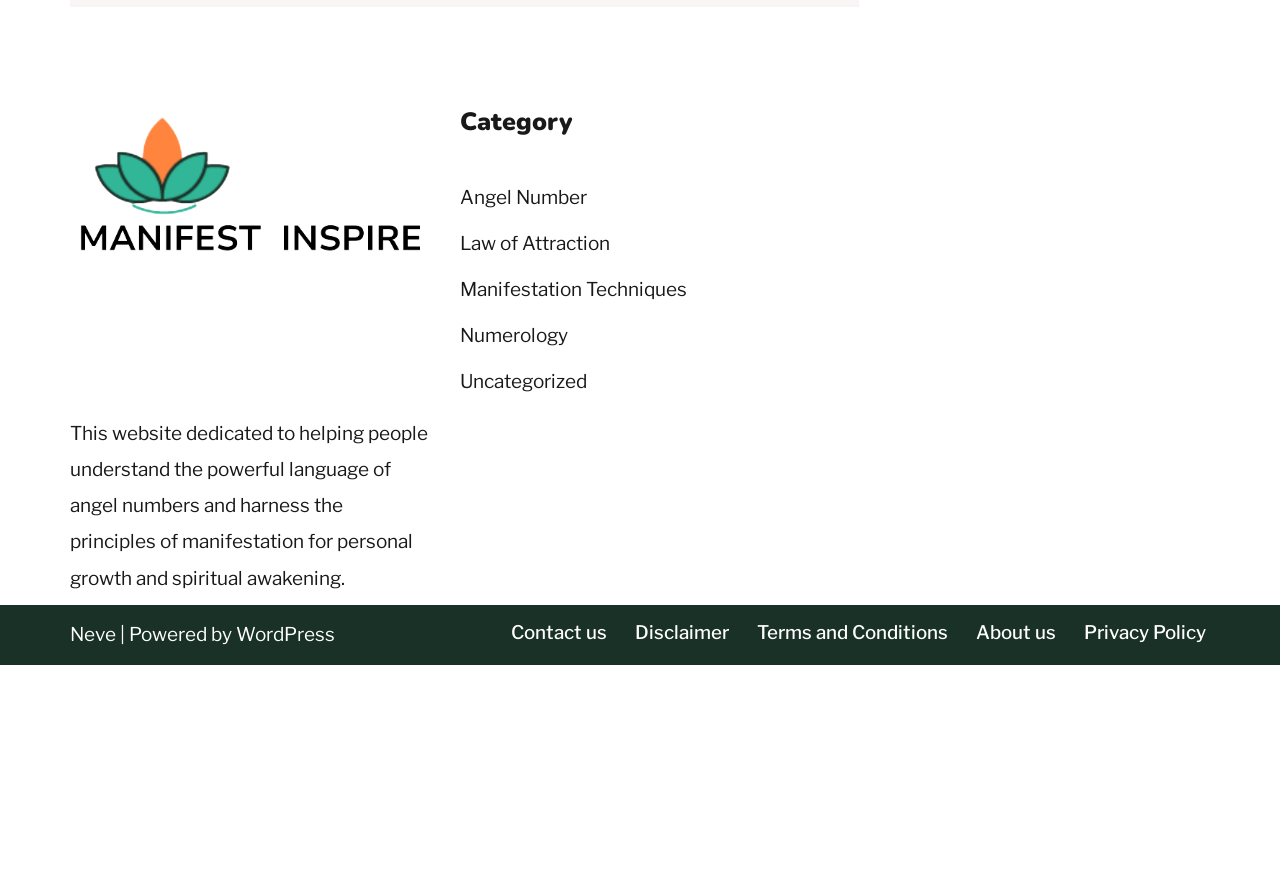Could you find the bounding box coordinates of the clickable area to complete this instruction: "Visit the Angel Number page"?

[0.359, 0.453, 0.459, 0.48]